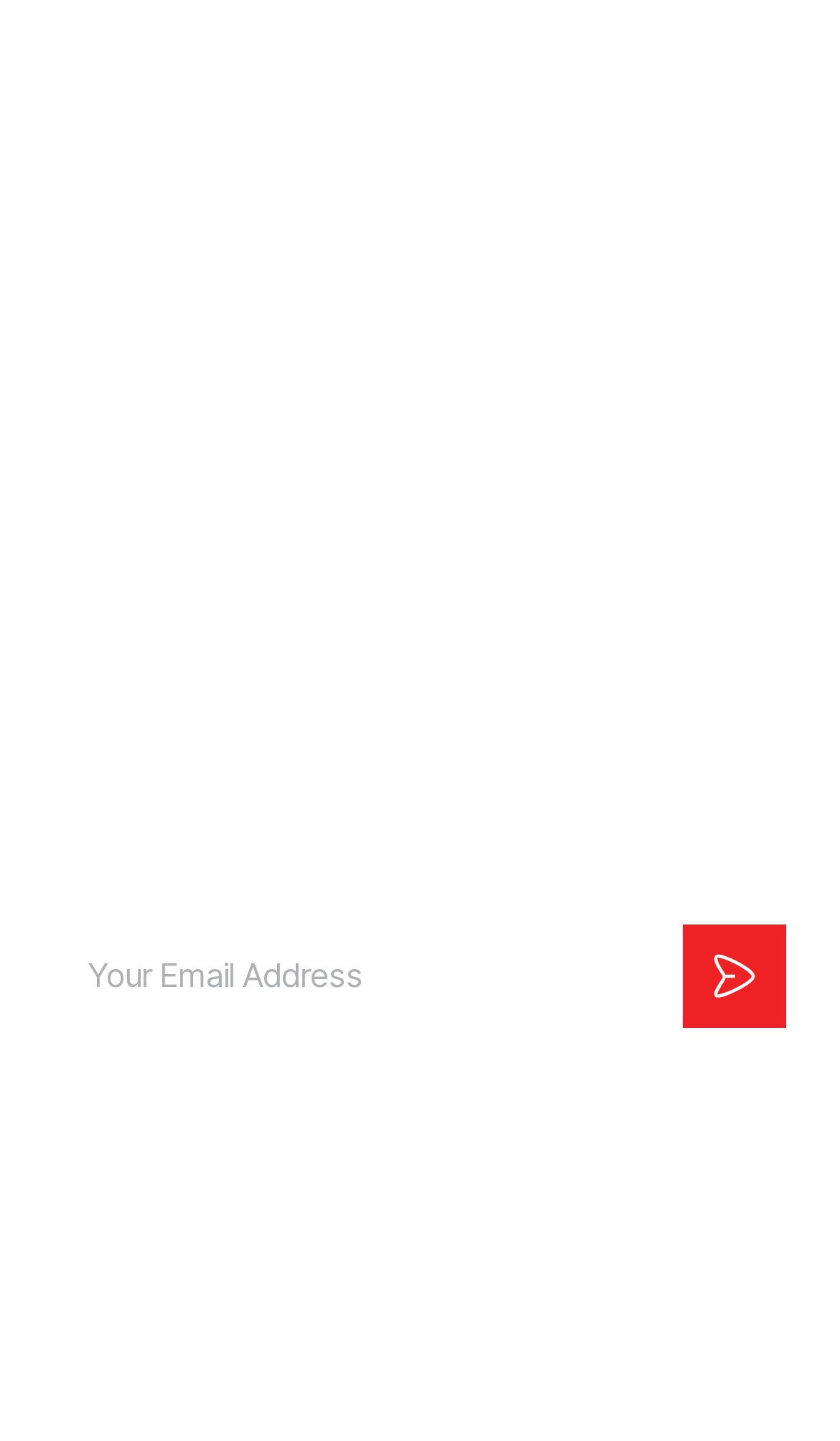Predict the bounding box coordinates of the area that should be clicked to accomplish the following instruction: "Check community calendar". The bounding box coordinates should consist of four float numbers between 0 and 1, i.e., [left, top, right, bottom].

[0.526, 0.03, 0.895, 0.063]